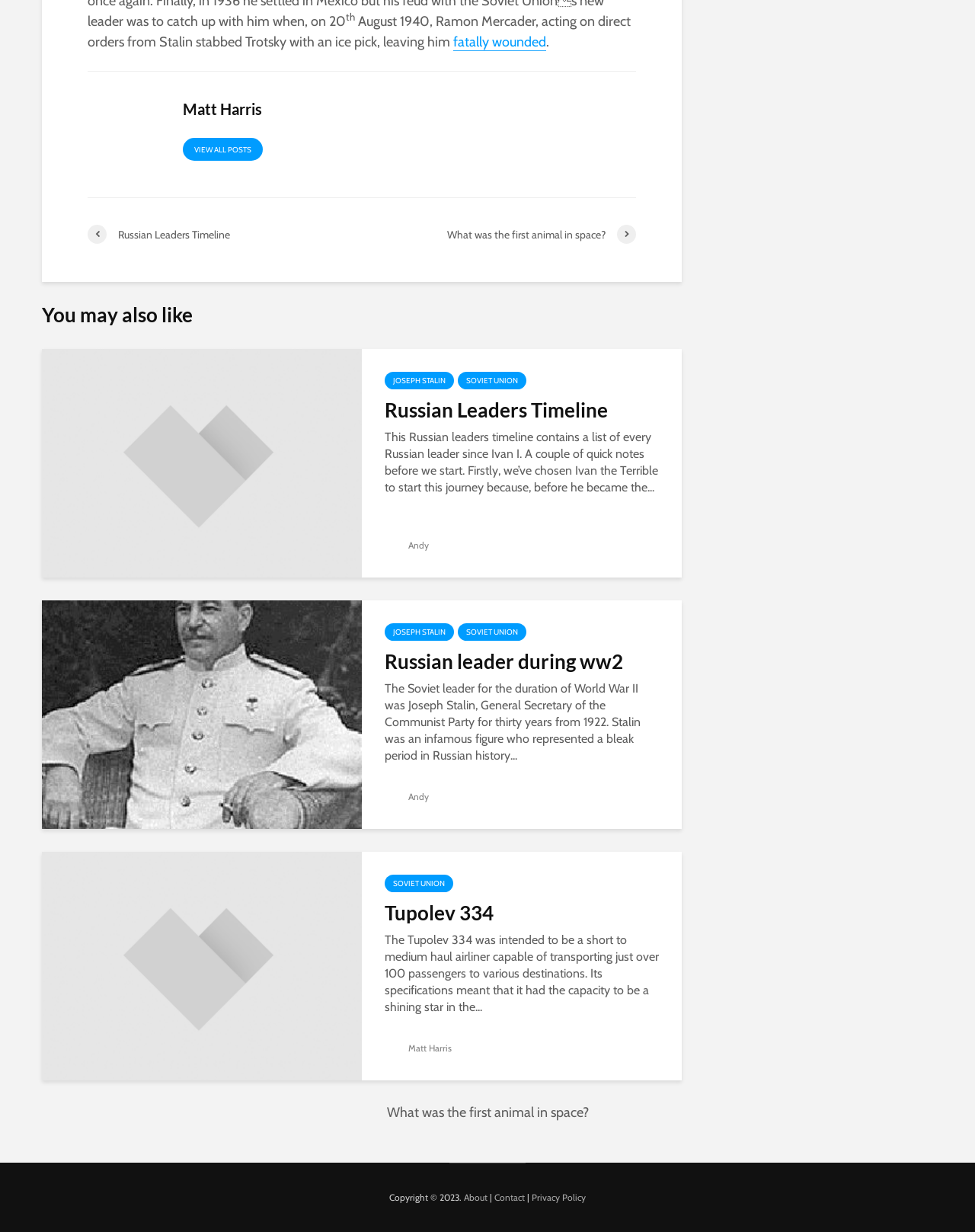What is the year of the copyright statement at the bottom of the webpage?
Please respond to the question with a detailed and thorough explanation.

The copyright statement is located at [0.399, 0.967, 0.476, 0.976] and states 'Copyright © 2023.'